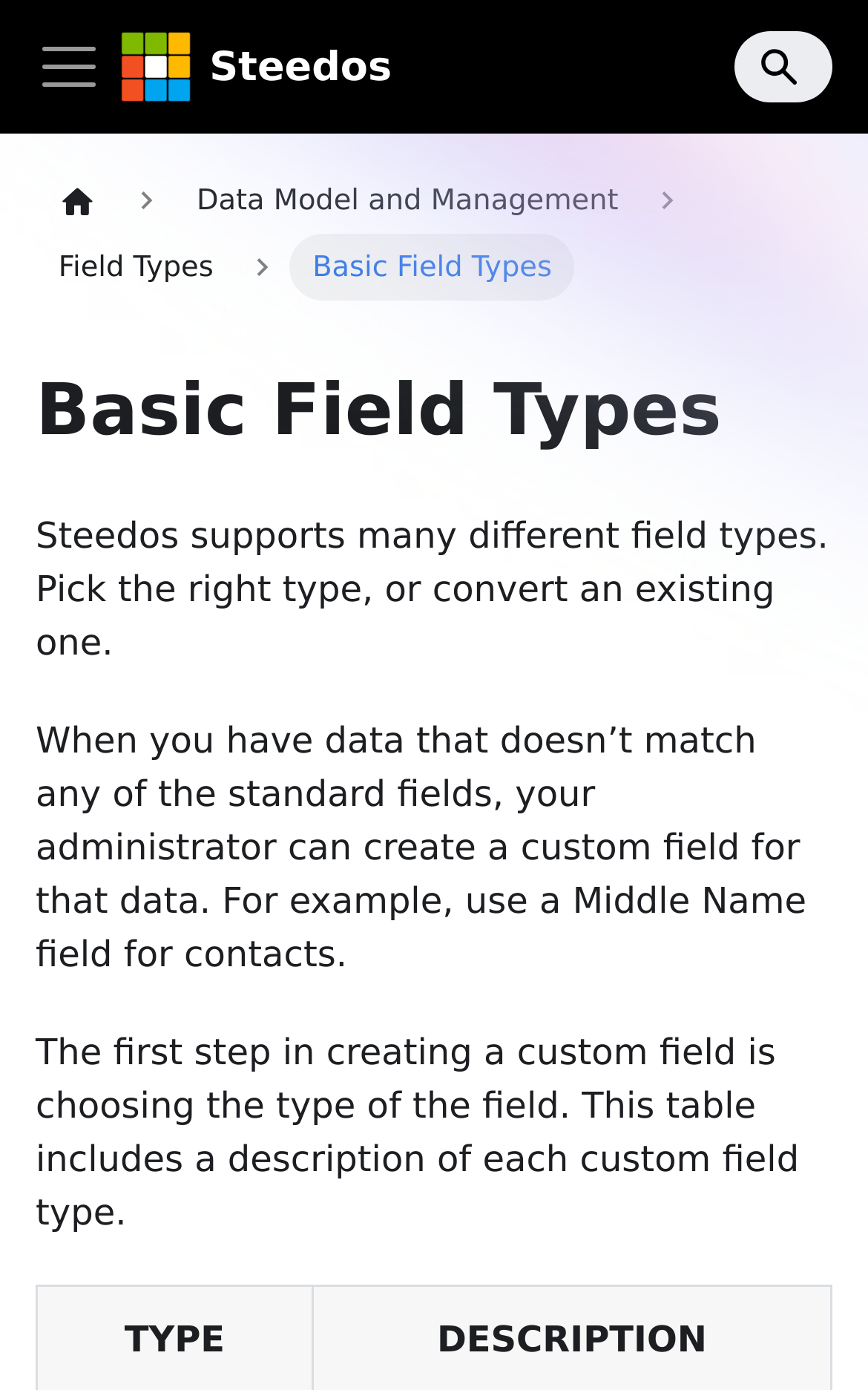How many links are in the breadcrumbs navigation?
Give a detailed and exhaustive answer to the question.

The breadcrumbs navigation is located below the main navigation bar, and it contains three links: 'Home page', 'Data Model and Management', and 'Field Types'.